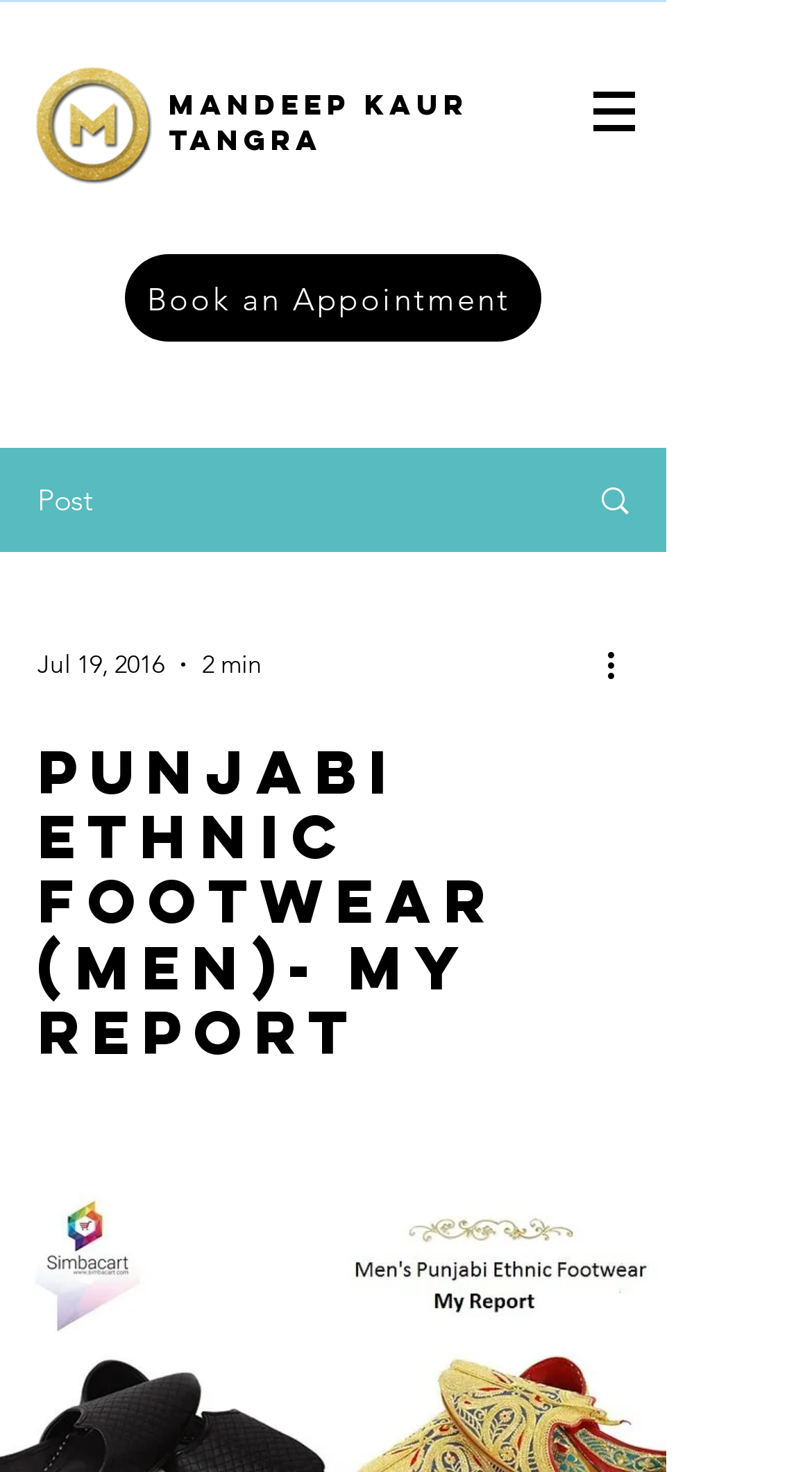Given the description of the UI element: "Book an Appointment", predict the bounding box coordinates in the form of [left, top, right, bottom], with each value being a float between 0 and 1.

[0.154, 0.173, 0.667, 0.232]